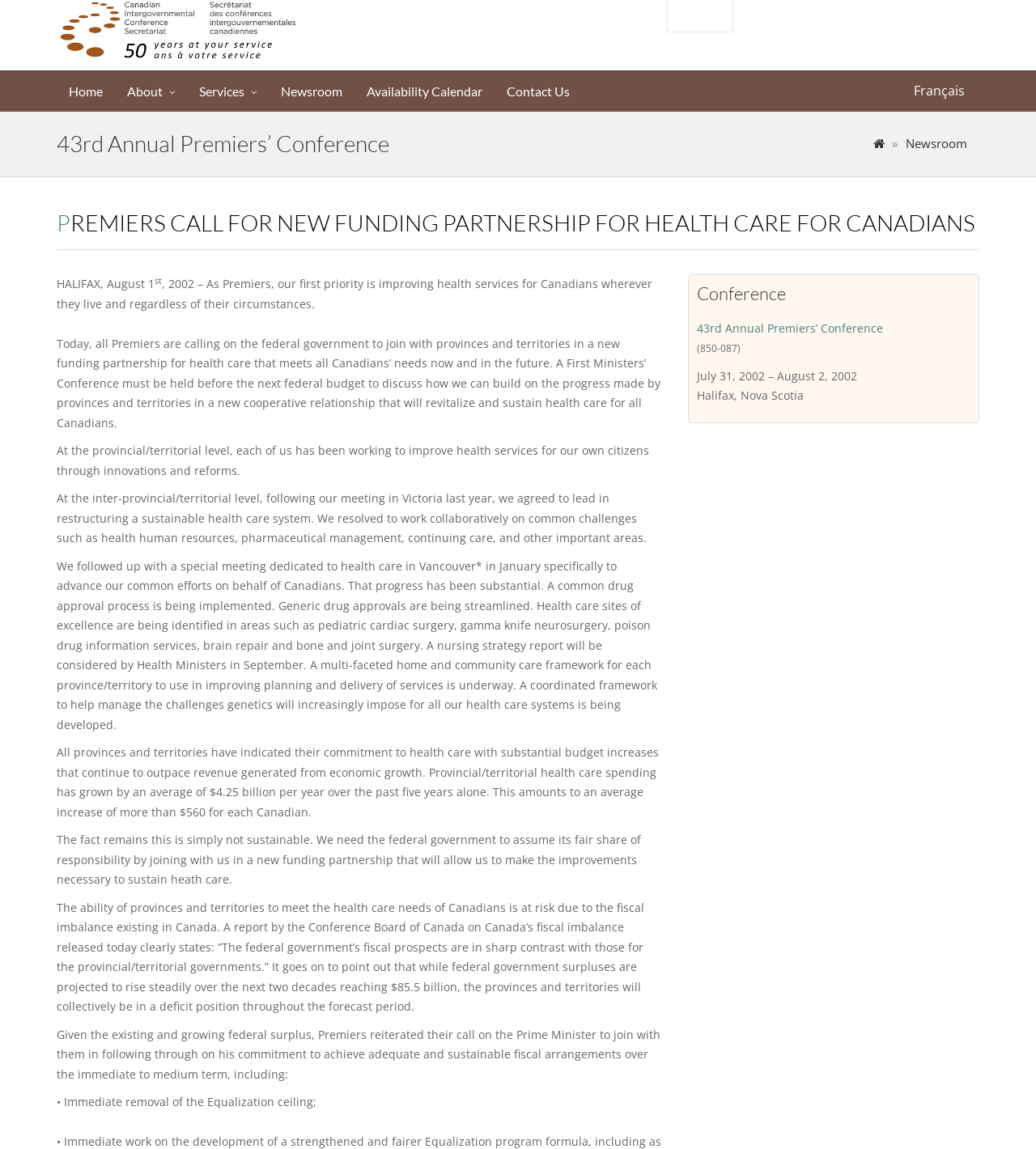What is the theme of the 43rd Annual Premiers’ Conference?
Based on the image, provide your answer in one word or phrase.

Health care